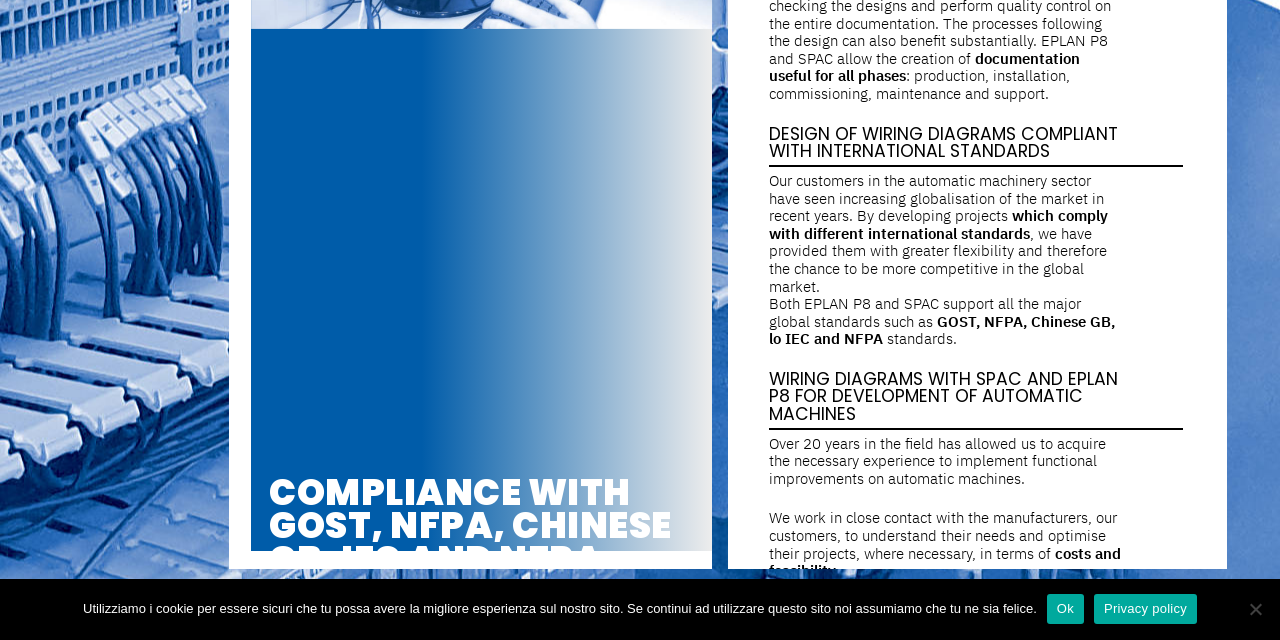Given the description "Ok", provide the bounding box coordinates of the corresponding UI element.

[0.818, 0.927, 0.847, 0.974]